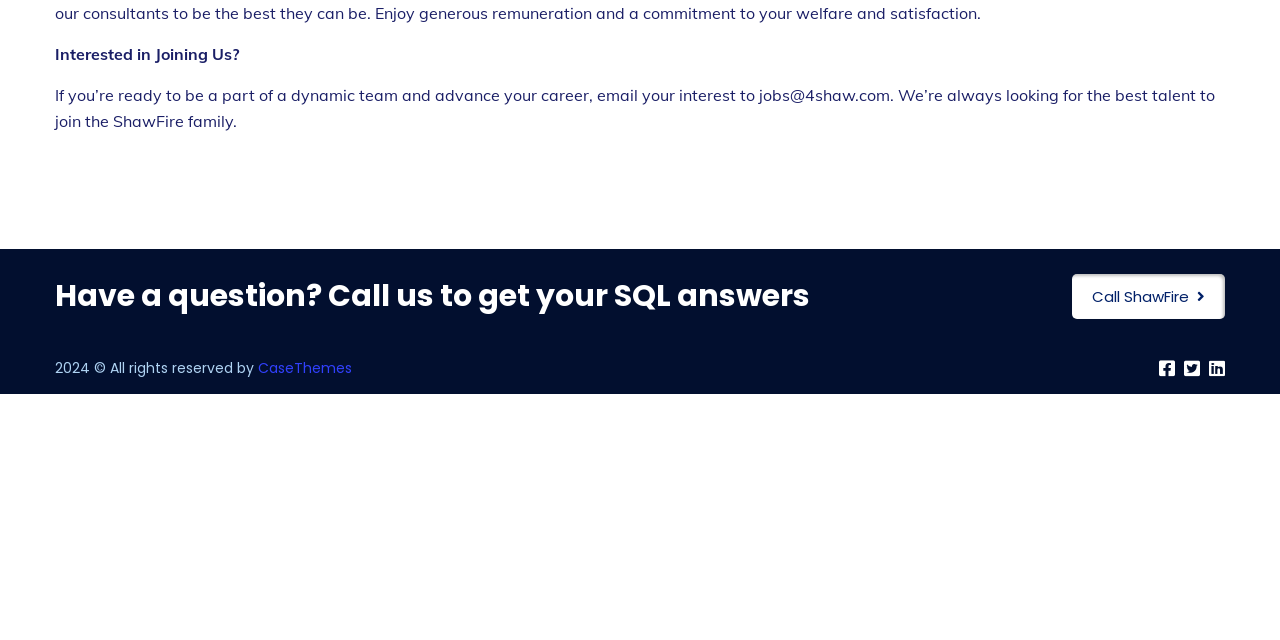Extract the bounding box for the UI element that matches this description: "Call ShawFire".

[0.838, 0.428, 0.957, 0.498]